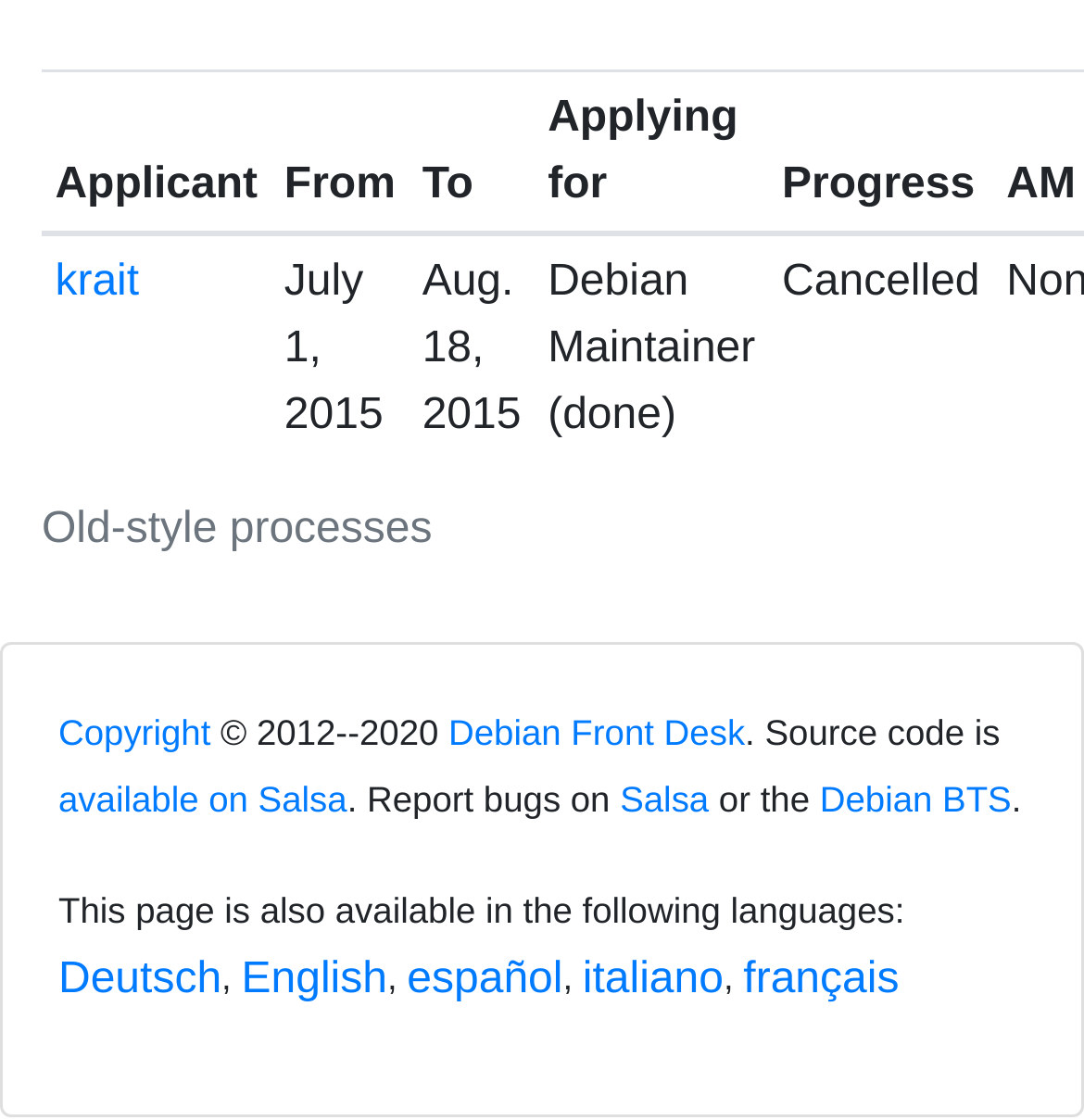Answer the question below with a single word or a brief phrase: 
What is the link to report bugs?

Salsa or Debian BTS